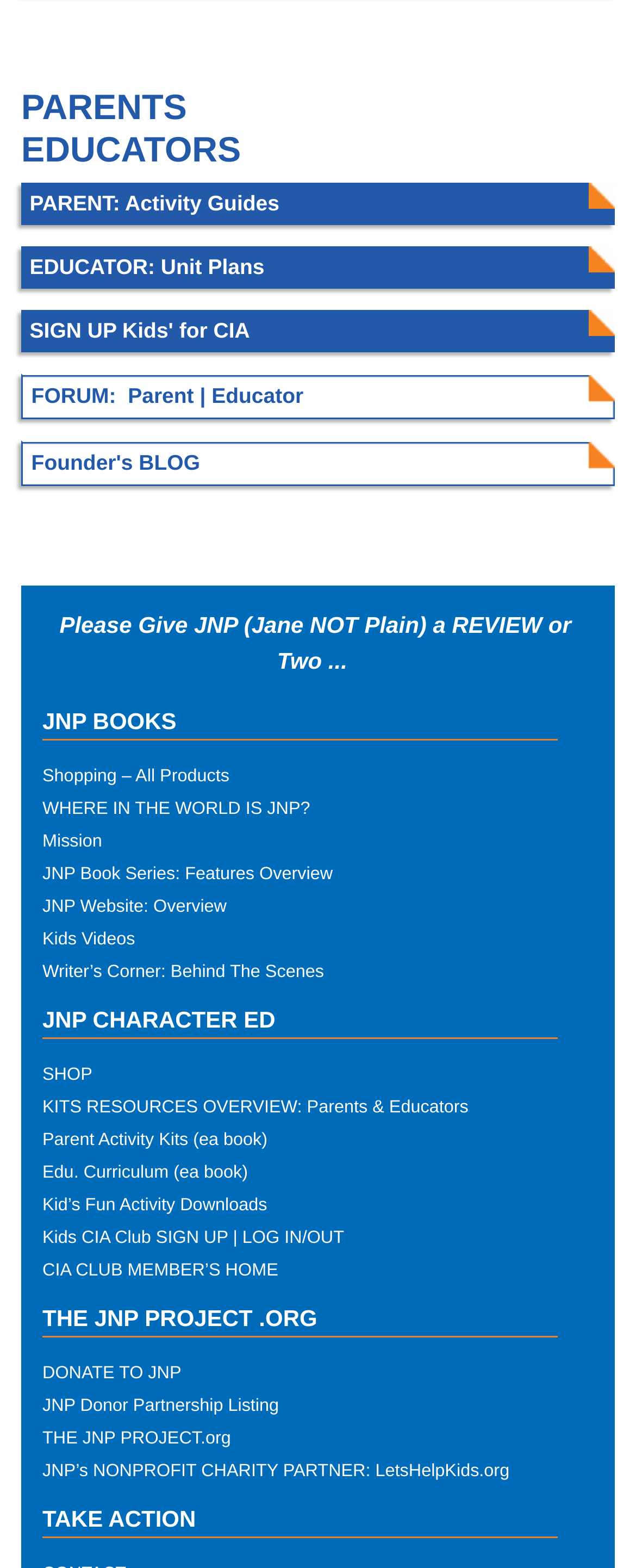From the given element description: "Founder's BLOG", find the bounding box for the UI element. Provide the coordinates as four float numbers between 0 and 1, in the order [left, top, right, bottom].

[0.033, 0.281, 0.967, 0.31]